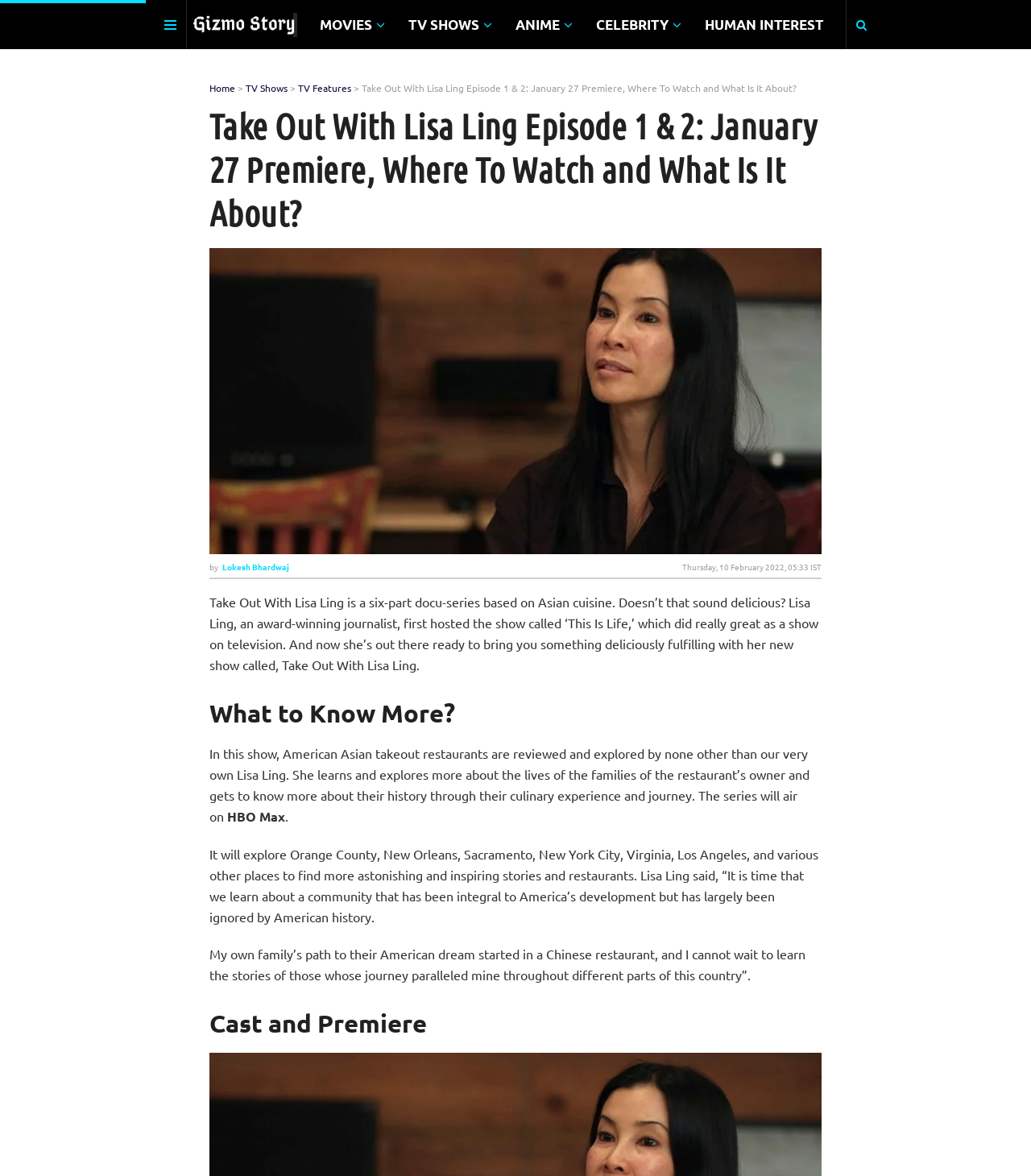Determine the main headline of the webpage and provide its text.

Take Out With Lisa Ling Episode 1 & 2: January 27 Premiere, Where To Watch and What Is It About?